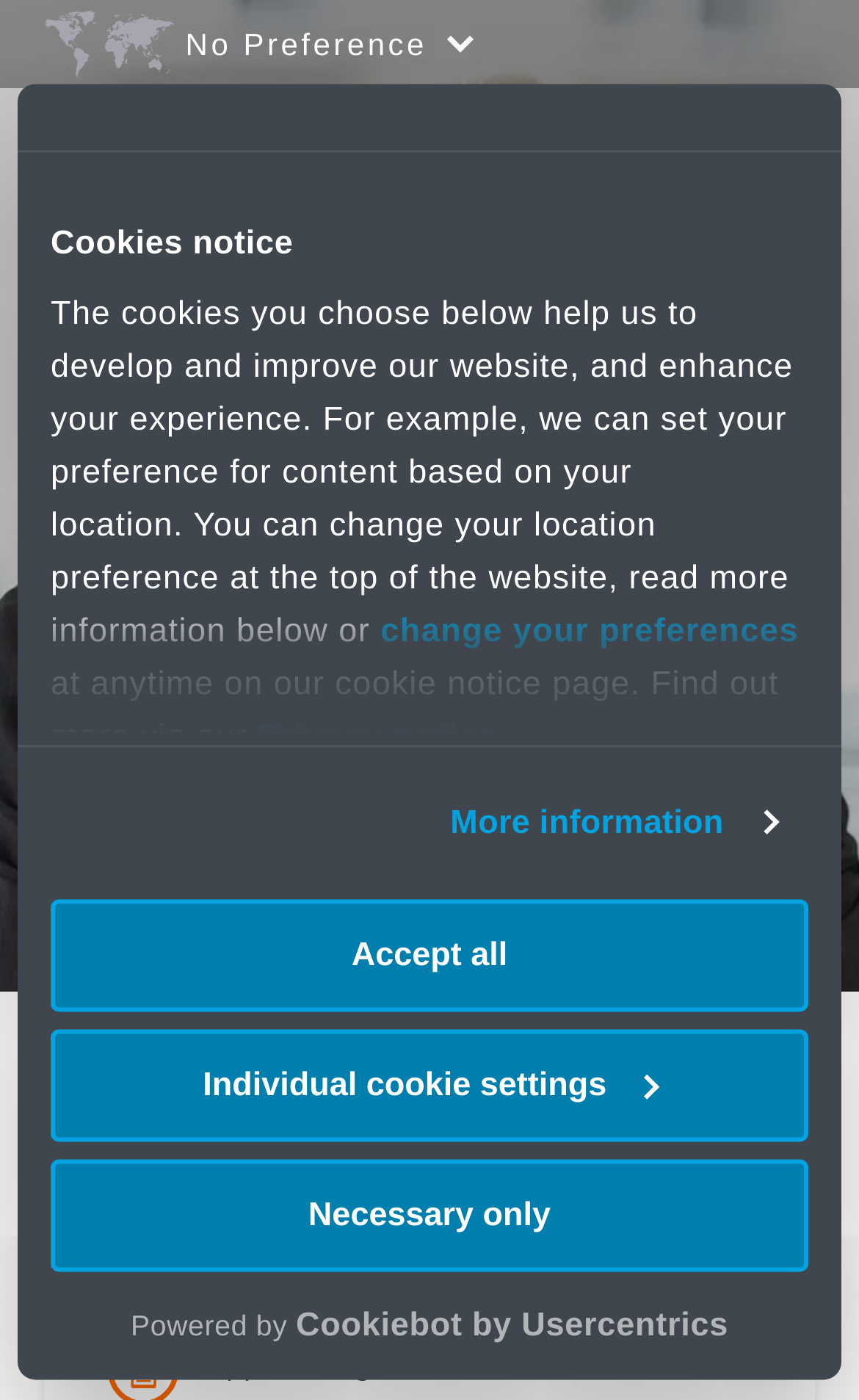Indicate the bounding box coordinates of the element that needs to be clicked to satisfy the following instruction: "Call Geoffrey Shreeve". The coordinates should be four float numbers between 0 and 1, i.e., [left, top, right, bottom].

[0.233, 0.804, 0.551, 0.829]